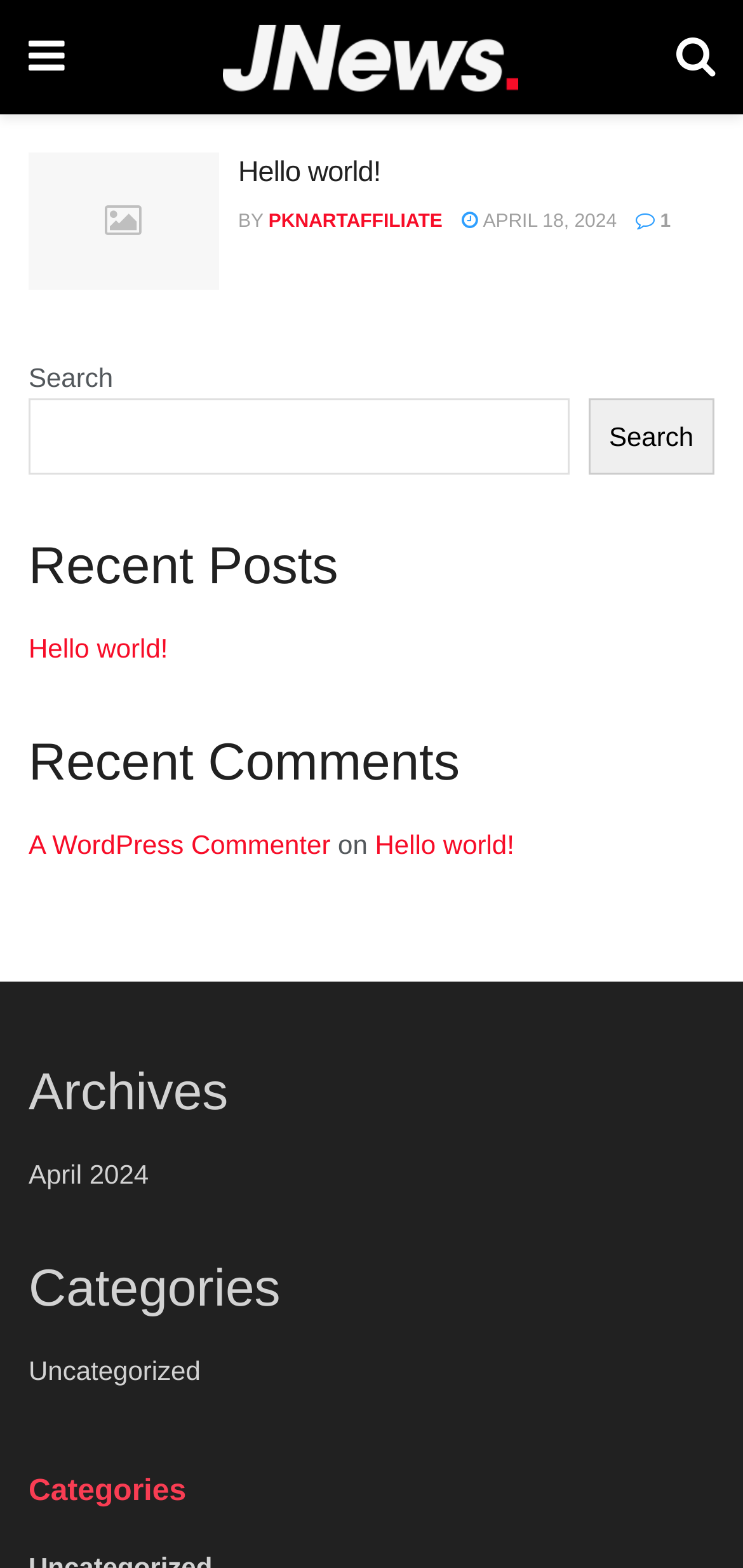Provide a comprehensive description of the webpage.

The webpage appears to be a blog or news website with a focus on property-related content. At the top left, there is a link with a icon, and next to it, a link with the text "propertynext" accompanied by an image. On the top right, there is another link with an icon.

Below the top section, there is an article with a heading "Hello world!" and a link with the same text. The article also contains text "BY" followed by a link "PKNARTAFFILIATE", a date "APRIL 18, 2024", and a link with an icon and the number "1".

To the right of the article, there is a search bar with a button labeled "Search". Below the search bar, there are several sections with headings, including "Recent Posts", "Recent Comments", and "Archives". Each section contains links to related content.

At the bottom of the page, there is a footer section with a link "A WordPress Commenter" and another link "Hello world!". The footer section also contains a text "on".

Throughout the page, there are several links and icons, indicating a navigation-heavy design. The overall structure of the page suggests a blog or news website with a focus on property-related content.